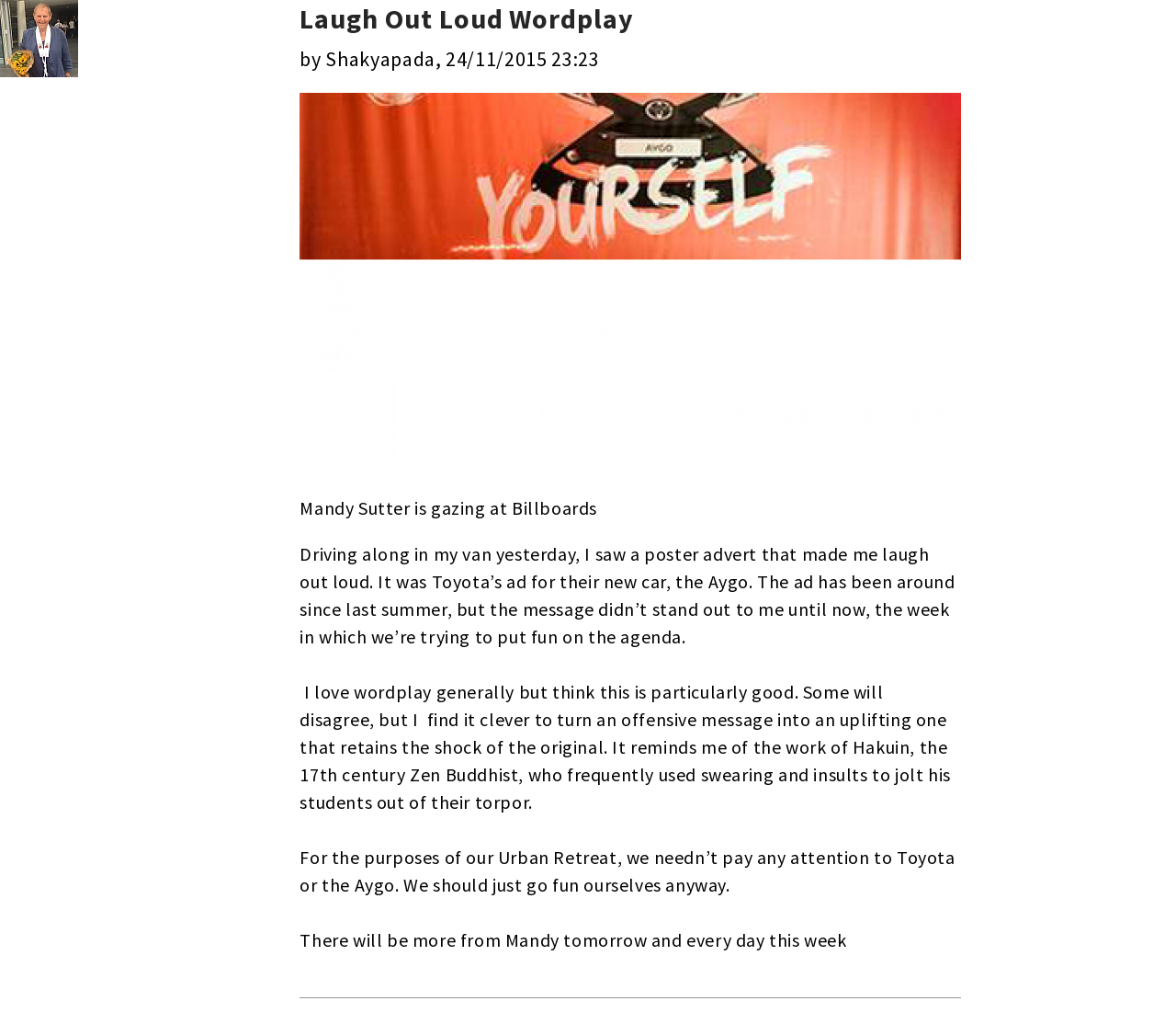Locate and provide the bounding box coordinates for the HTML element that matches this description: "articles & texts".

[0.001, 0.141, 0.017, 0.188]